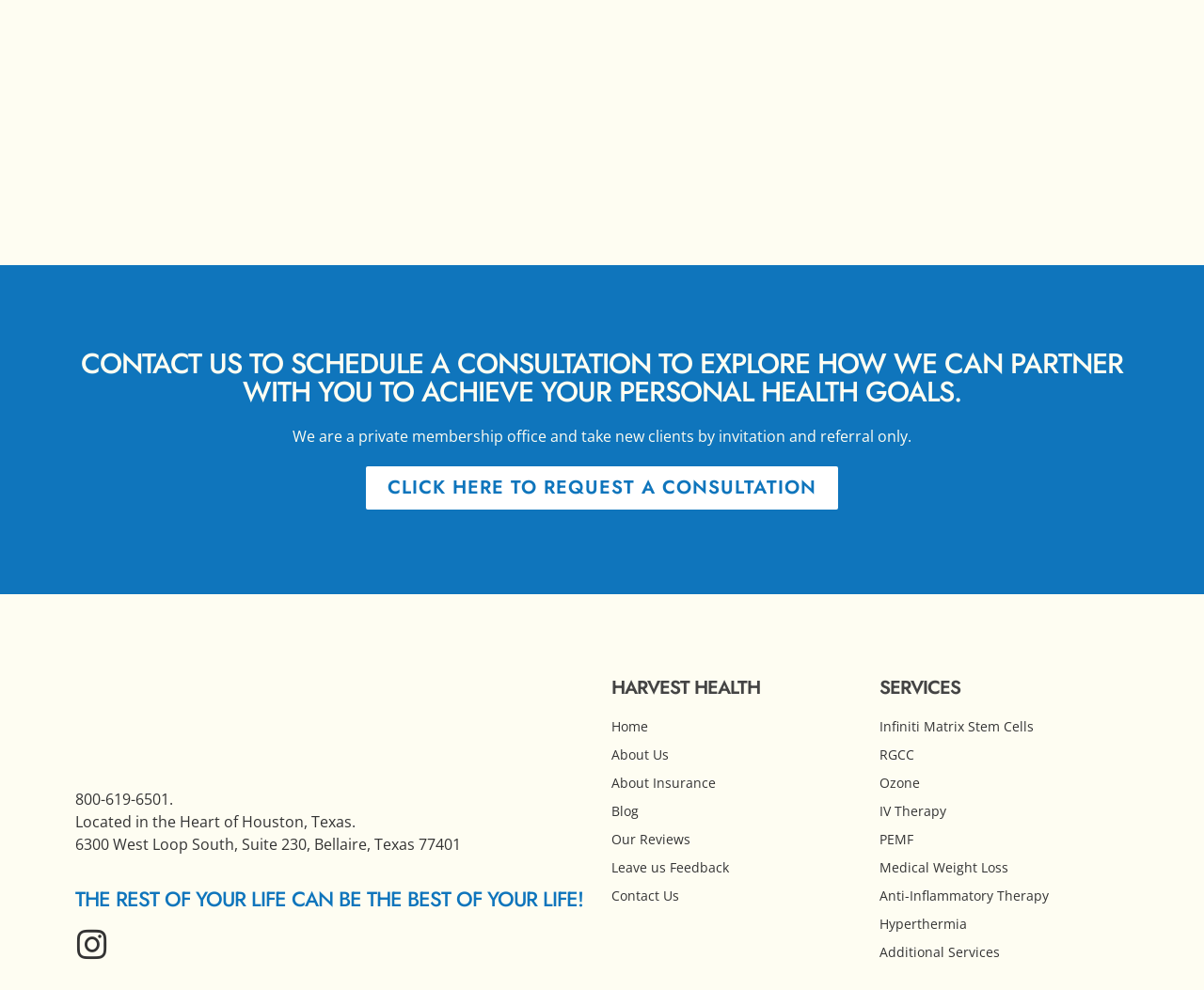What is the address of the office?
Examine the image and give a concise answer in one word or a short phrase.

6300 West Loop South, Suite 230, Bellaire, Texas 77401